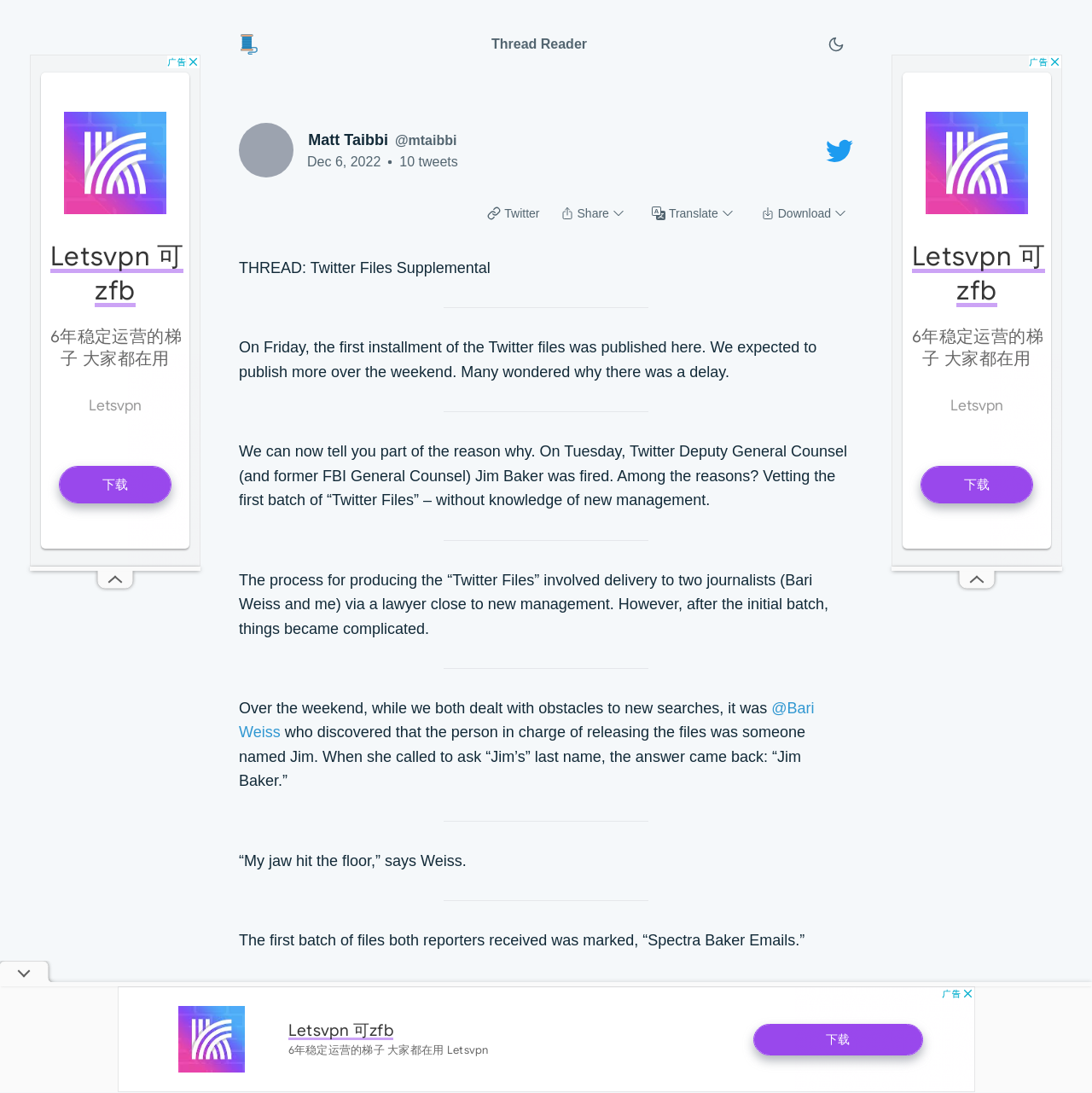Locate the bounding box coordinates of the element that should be clicked to fulfill the instruction: "Go back to home page".

[0.219, 0.031, 0.238, 0.05]